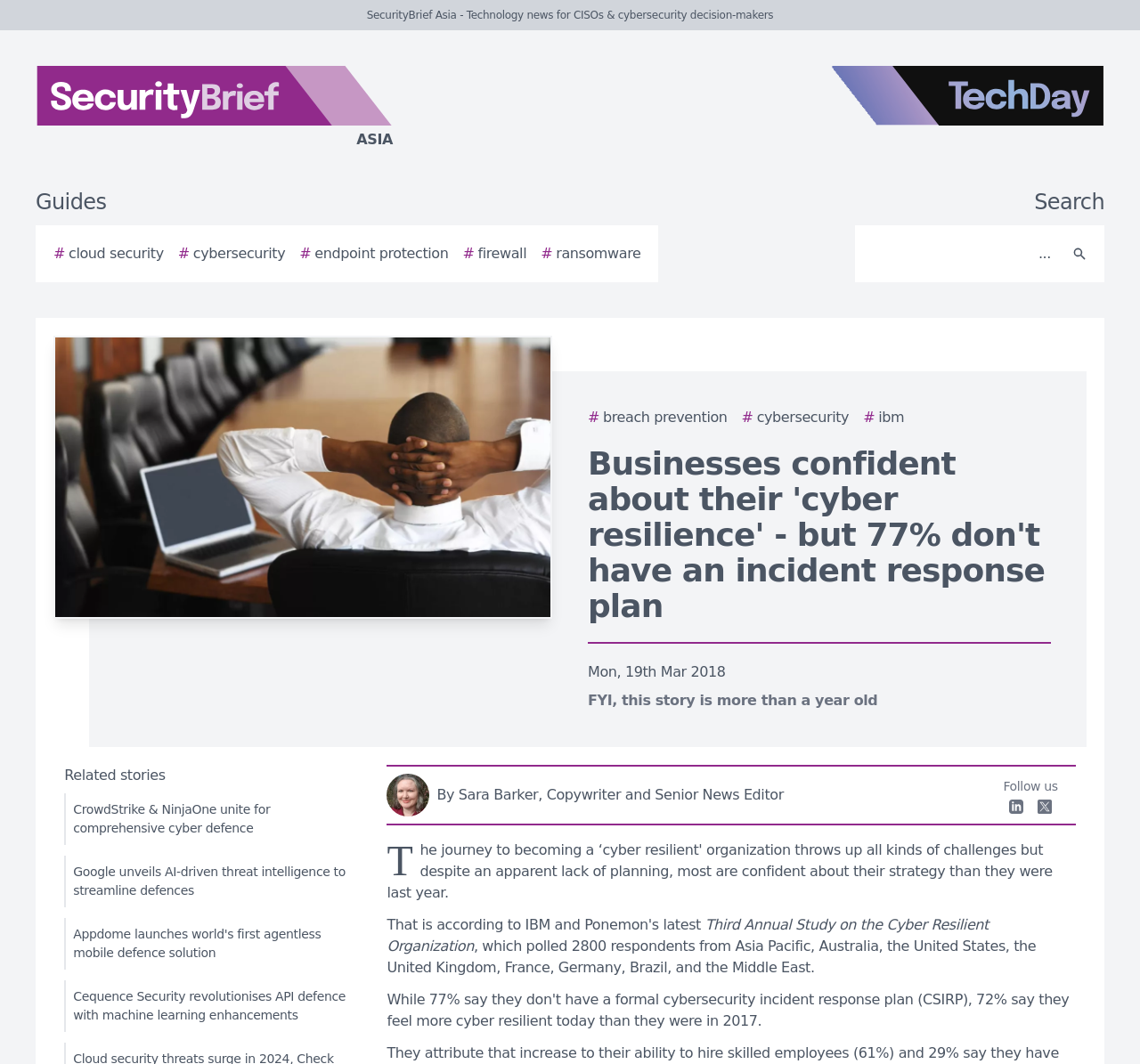Identify the bounding box coordinates for the element you need to click to achieve the following task: "Search for cloud security". Provide the bounding box coordinates as four float numbers between 0 and 1, in the form [left, top, right, bottom].

[0.047, 0.228, 0.144, 0.249]